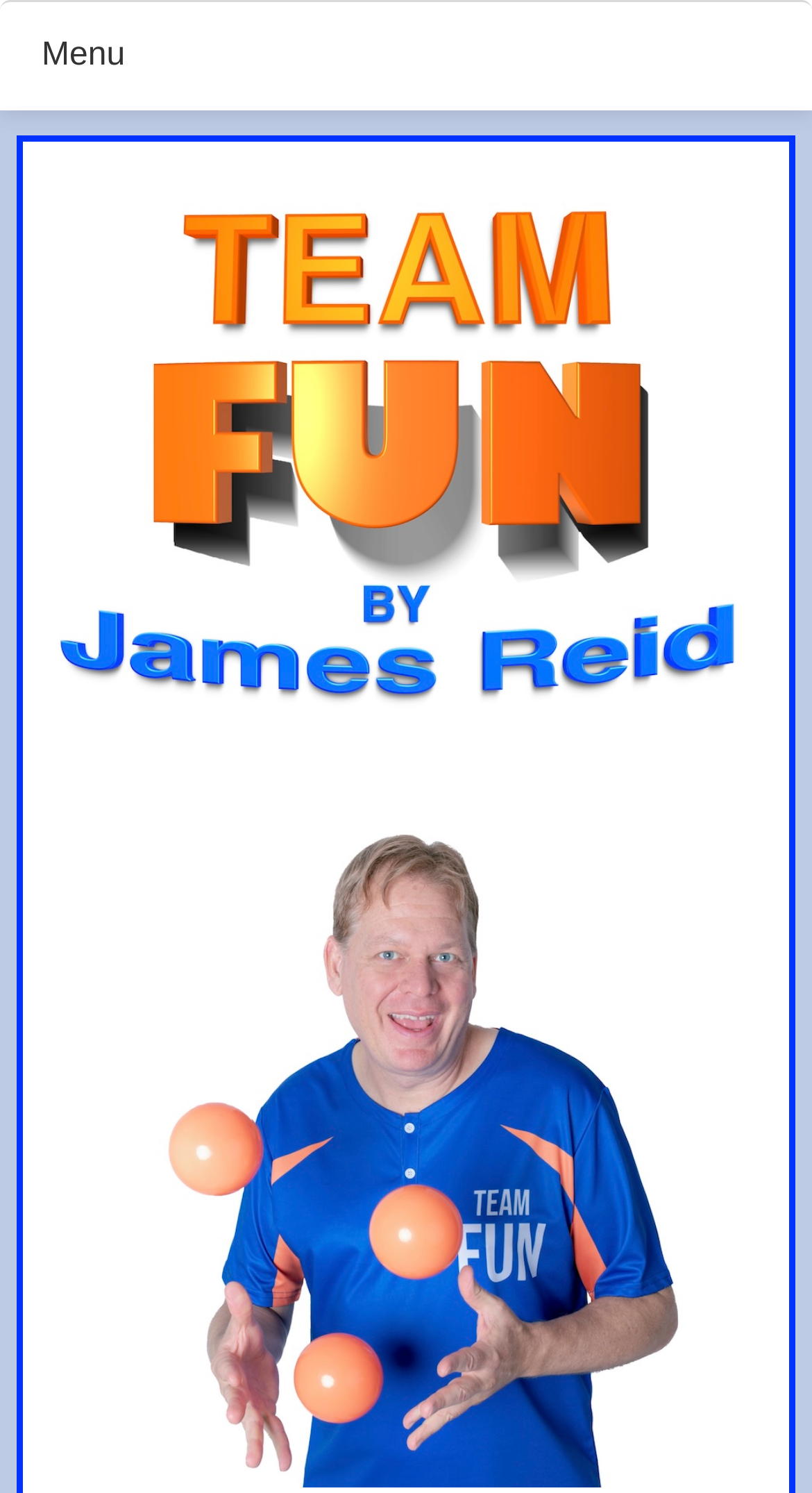Provide the bounding box coordinates for the specified HTML element described in this description: "Menu". The coordinates should be four float numbers ranging from 0 to 1, in the format [left, top, right, bottom].

[0.003, 0.003, 0.997, 0.073]